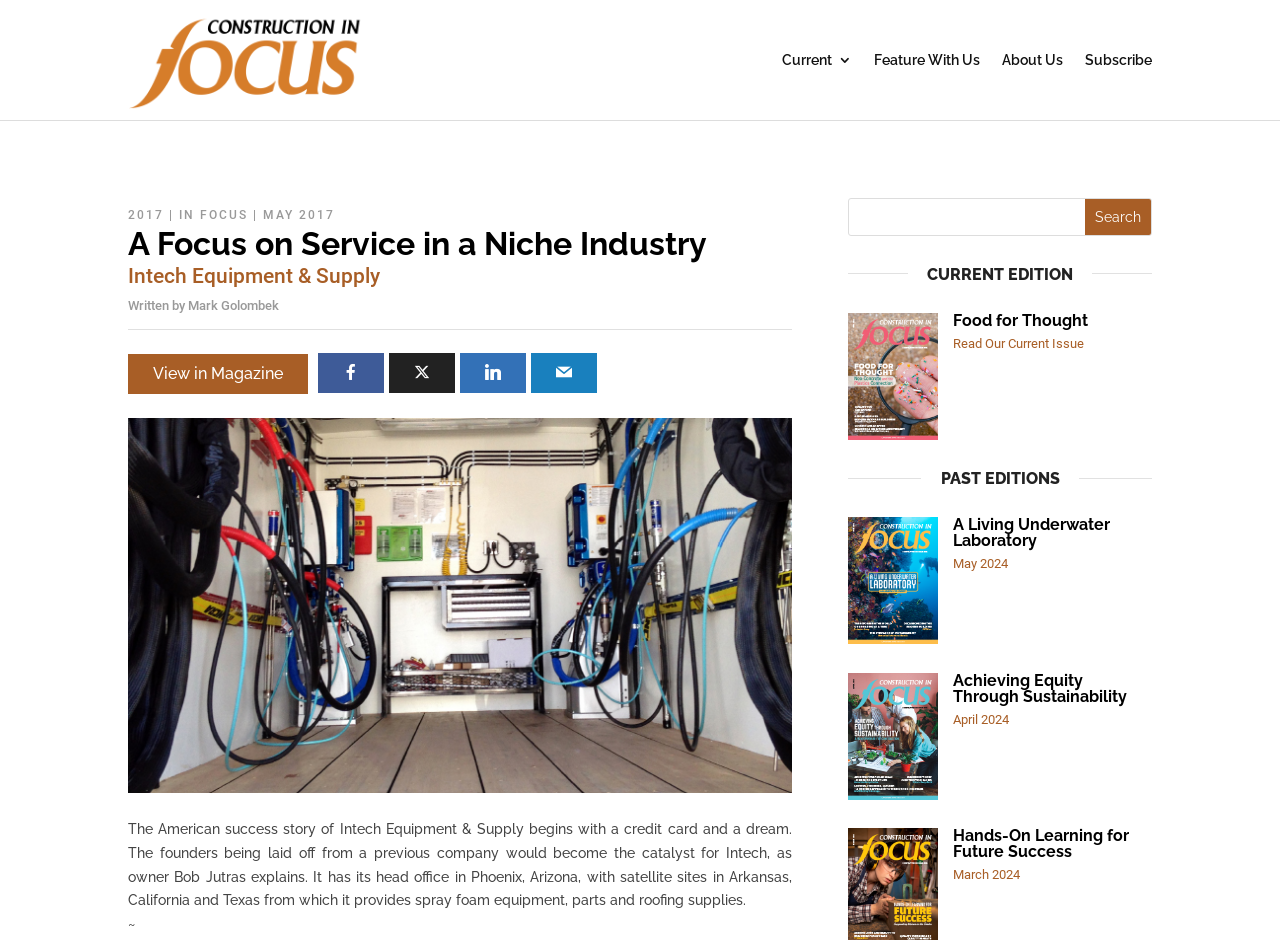Kindly determine the bounding box coordinates of the area that needs to be clicked to fulfill this instruction: "Read the article 'A Focus on Service in a Niche Industry'".

[0.1, 0.242, 0.619, 0.287]